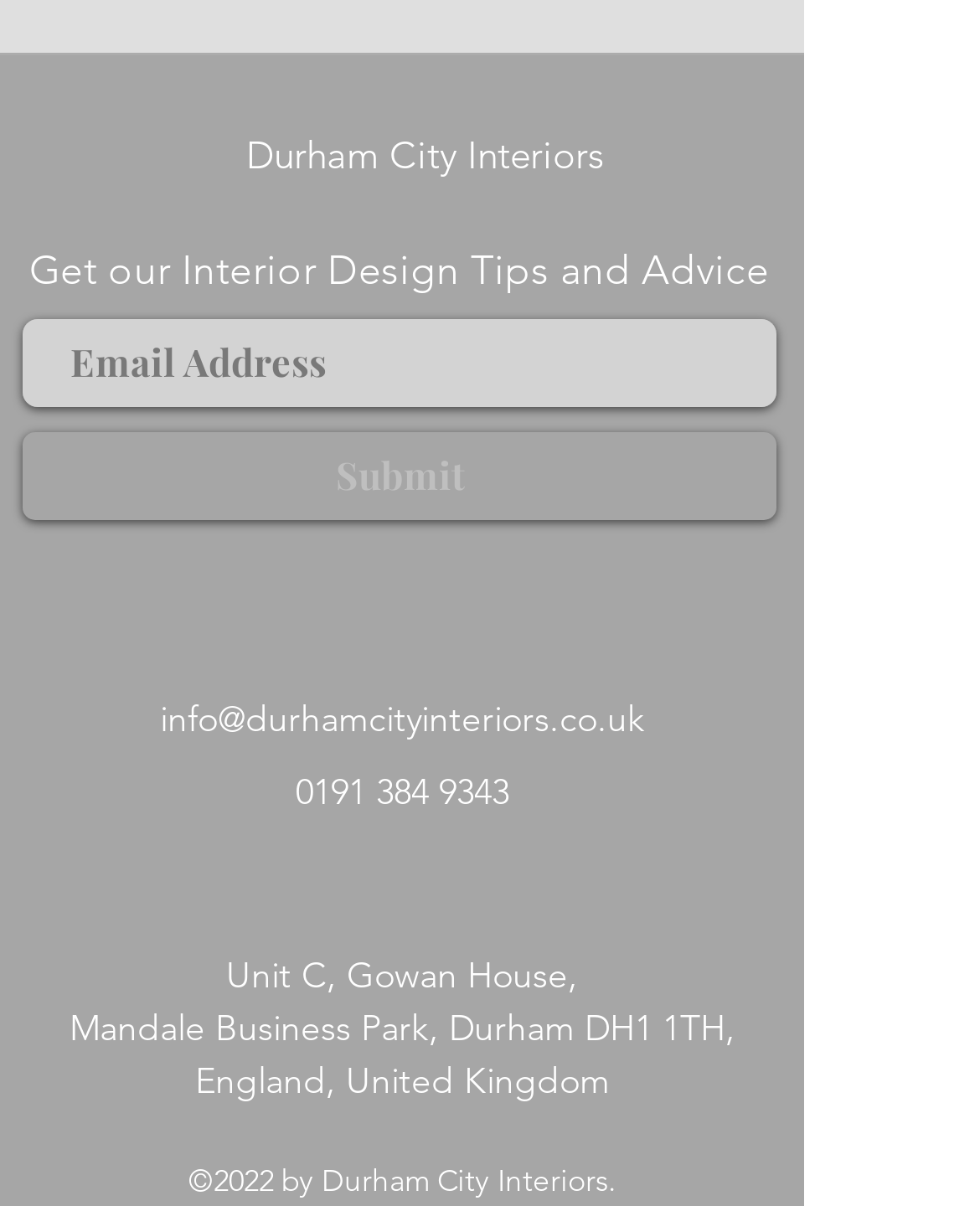Determine the bounding box coordinates of the region to click in order to accomplish the following instruction: "Visit Durham City Interiors website". Provide the coordinates as four float numbers between 0 and 1, specifically [left, top, right, bottom].

[0.251, 0.108, 0.615, 0.148]